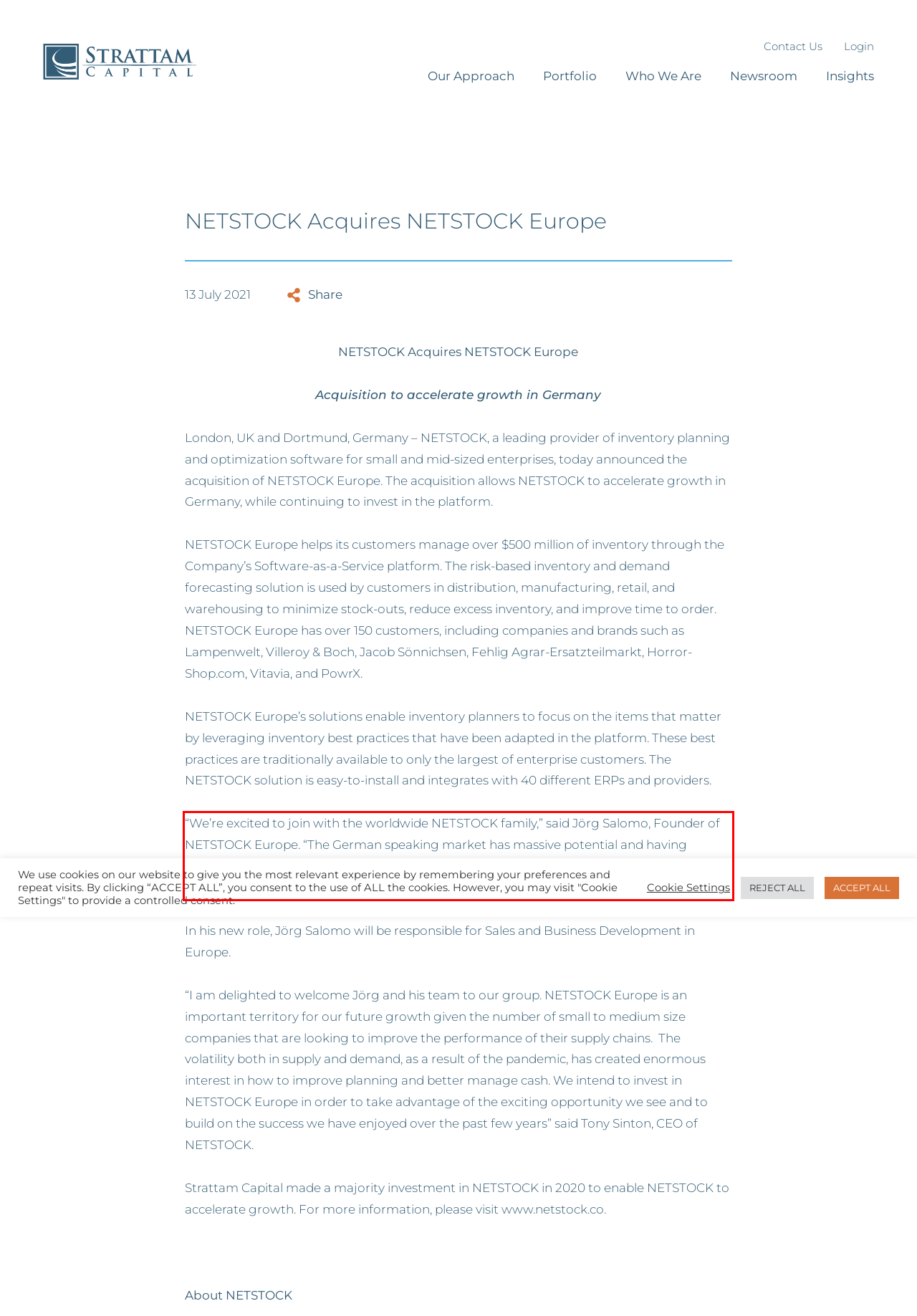Please identify the text within the red rectangular bounding box in the provided webpage screenshot.

“We’re excited to join with the worldwide NETSTOCK family,” said Jörg Salomo, Founder of NETSTOCK Europe. “The German speaking market has massive potential and having established NETSTOCK as a significant provider we can now use this opportunity to grow substantially, thus enabling more and more customers to better plan their inventory.”